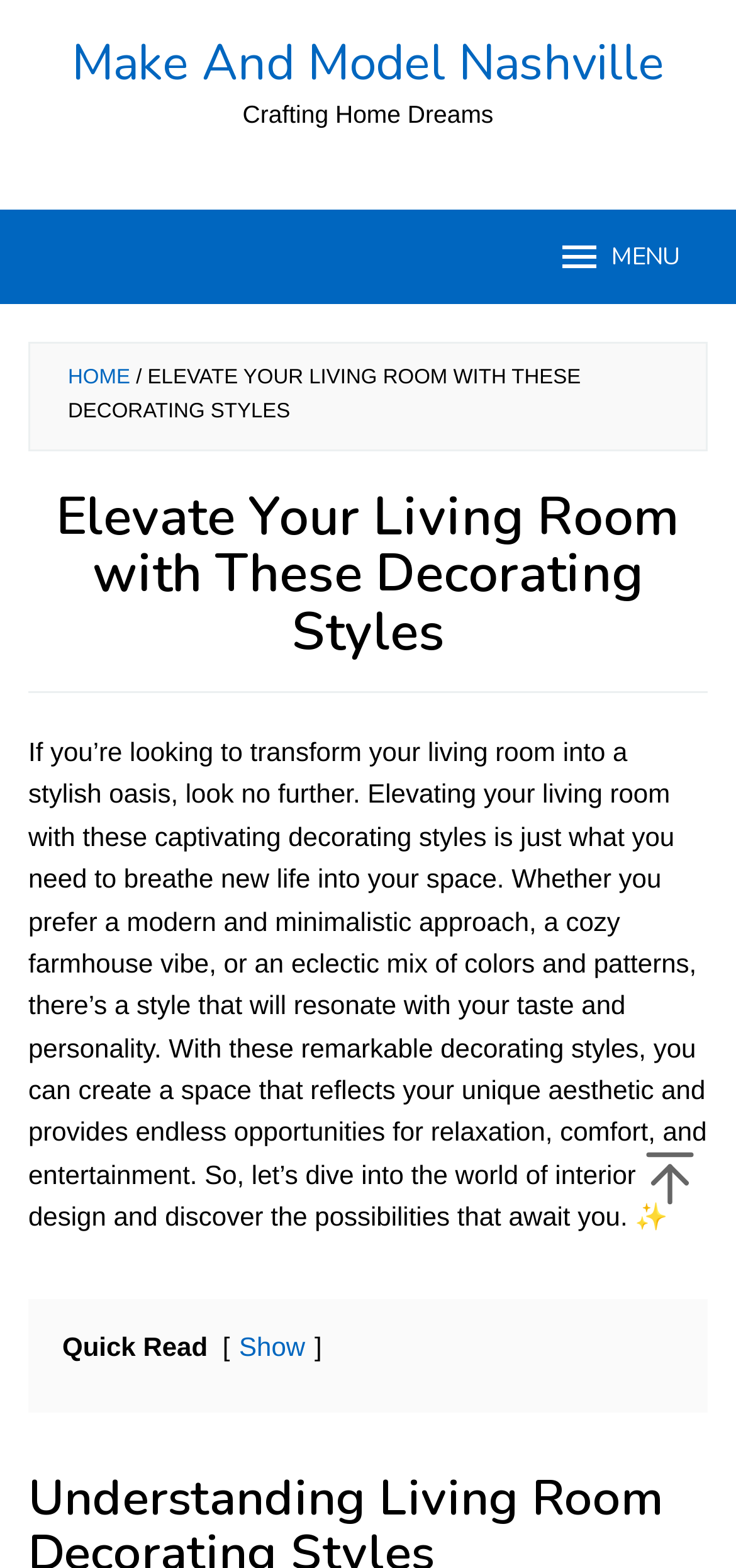Using details from the image, please answer the following question comprehensively:
Can I show or hide the article content?

I noticed a 'Show' link at the bottom of the article, which suggests that I can show or hide the article content by clicking on it.